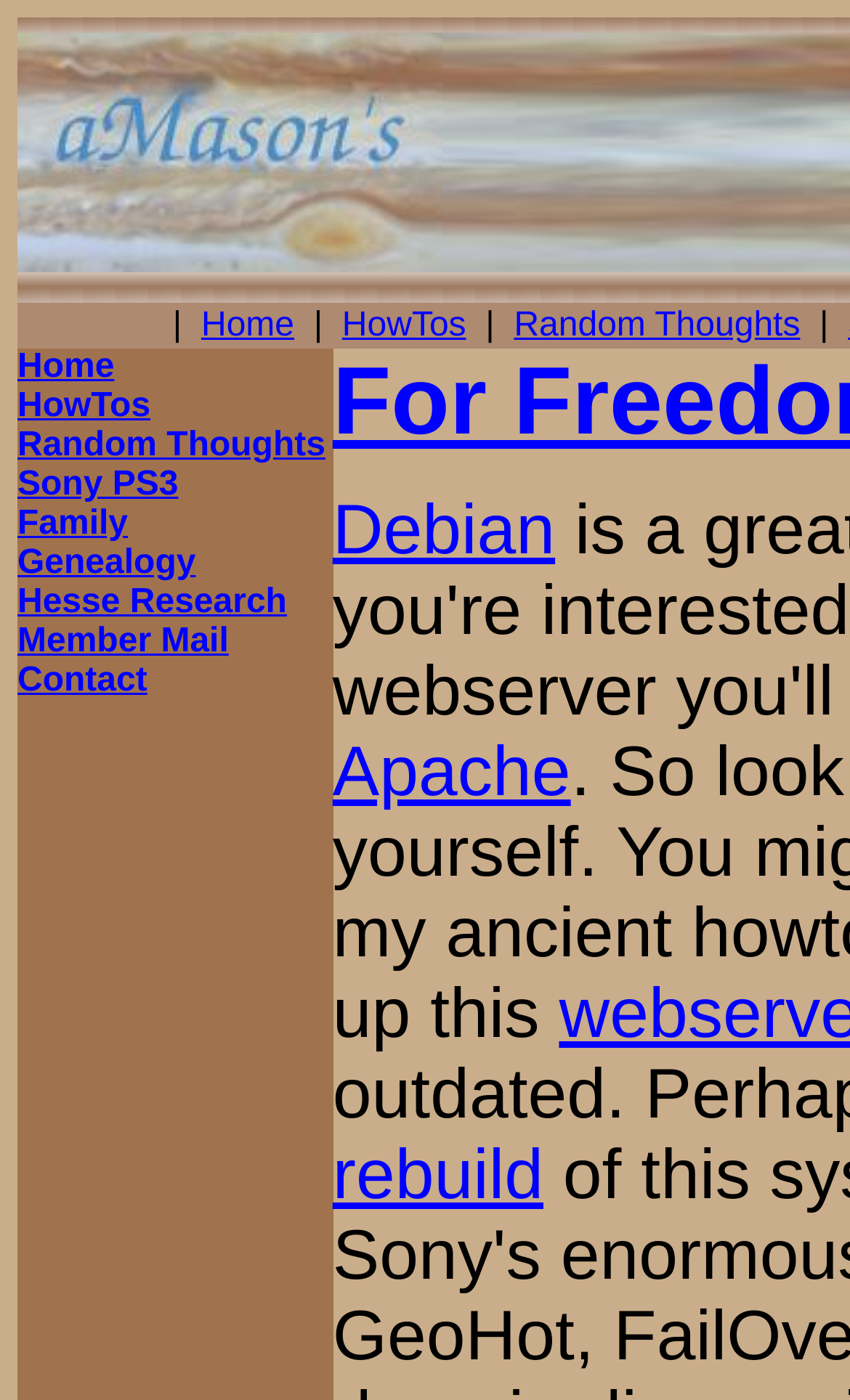What is the second link from the top?
Based on the screenshot, provide your answer in one word or phrase.

HowTos